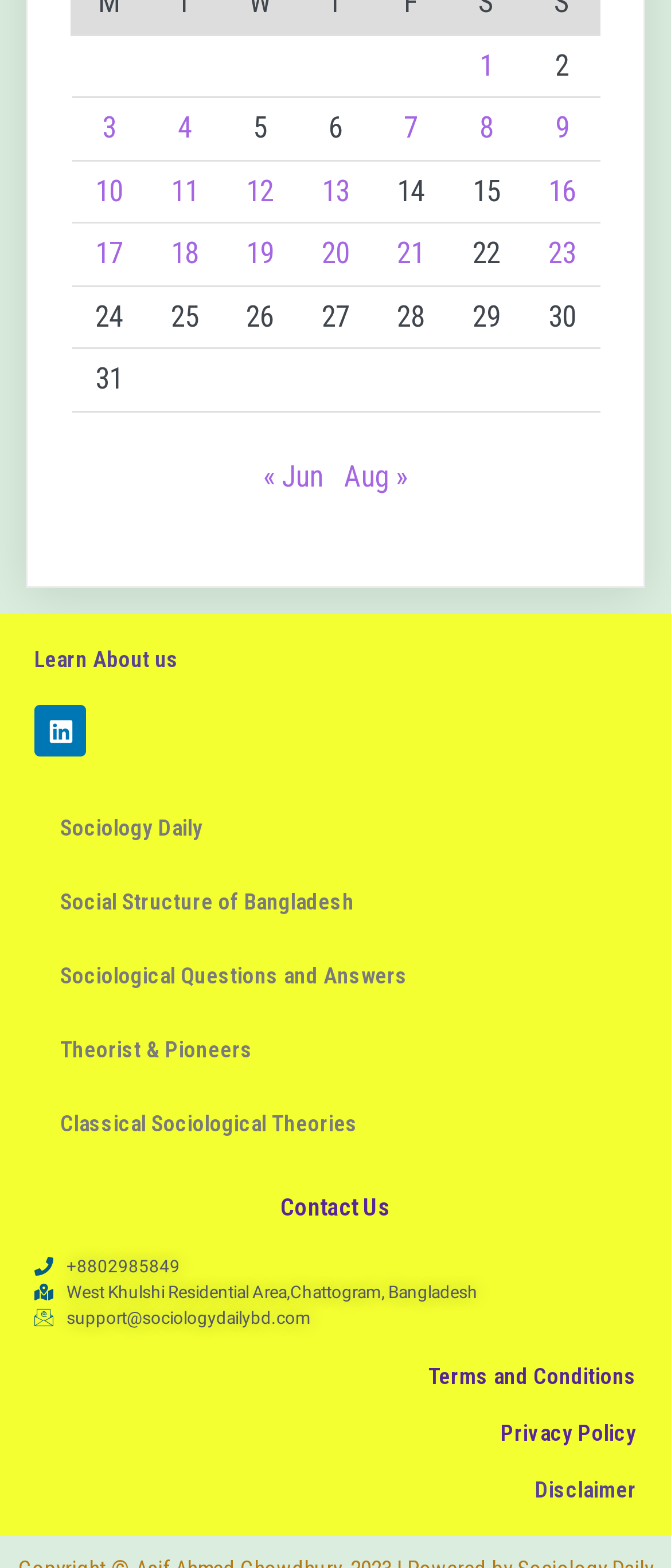How many headings are there on this webpage?
Refer to the image and provide a one-word or short phrase answer.

5